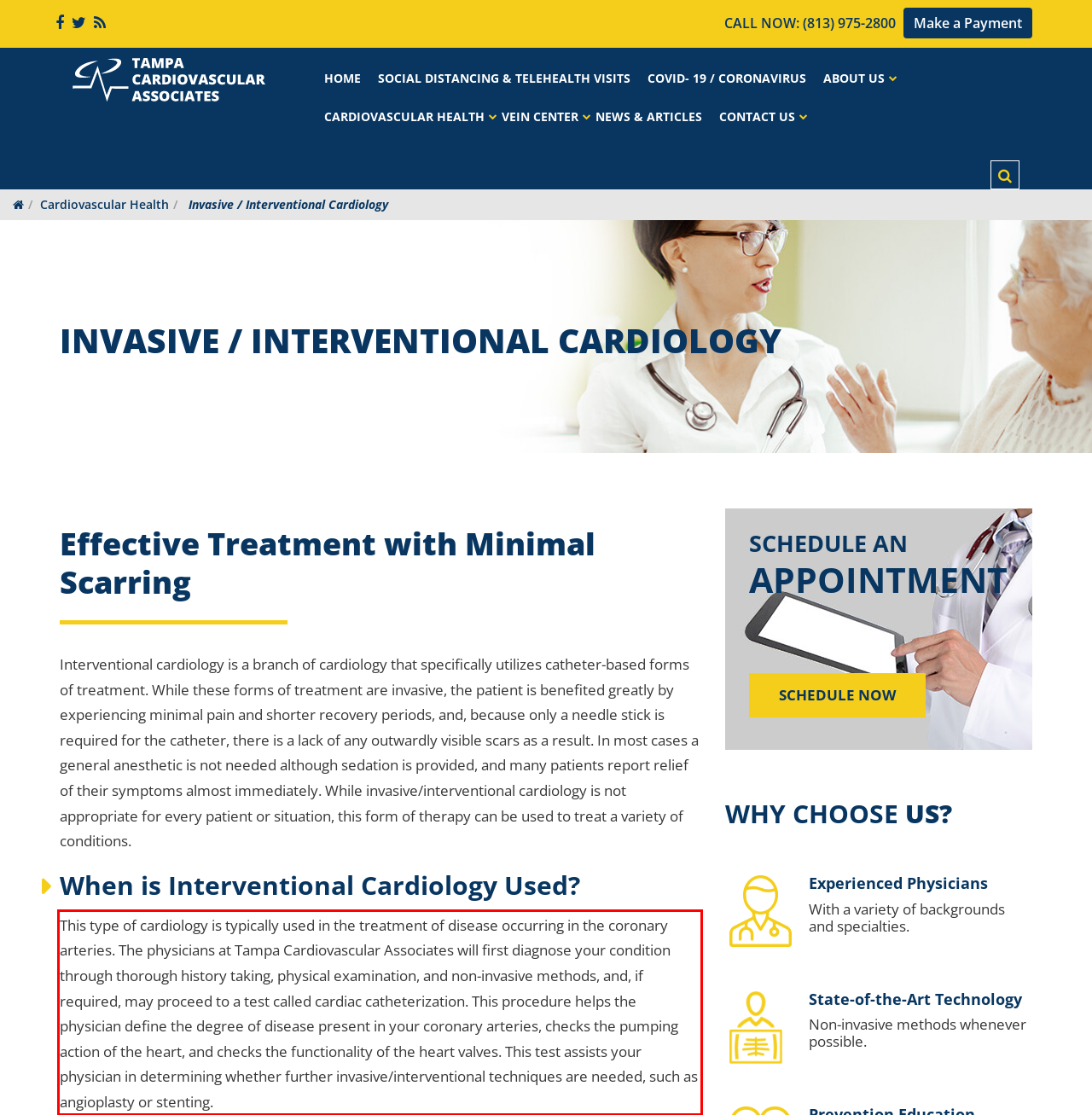You are provided with a screenshot of a webpage that includes a UI element enclosed in a red rectangle. Extract the text content inside this red rectangle.

This type of cardiology is typically used in the treatment of disease occurring in the coronary arteries. The physicians at Tampa Cardiovascular Associates will first diagnose your condition through thorough history taking, physical examination, and non-invasive methods, and, if required, may proceed to a test called cardiac catheterization. This procedure helps the physician define the degree of disease present in your coronary arteries, checks the pumping action of the heart, and checks the functionality of the heart valves. This test assists your physician in determining whether further invasive/interventional techniques are needed, such as angioplasty or stenting.